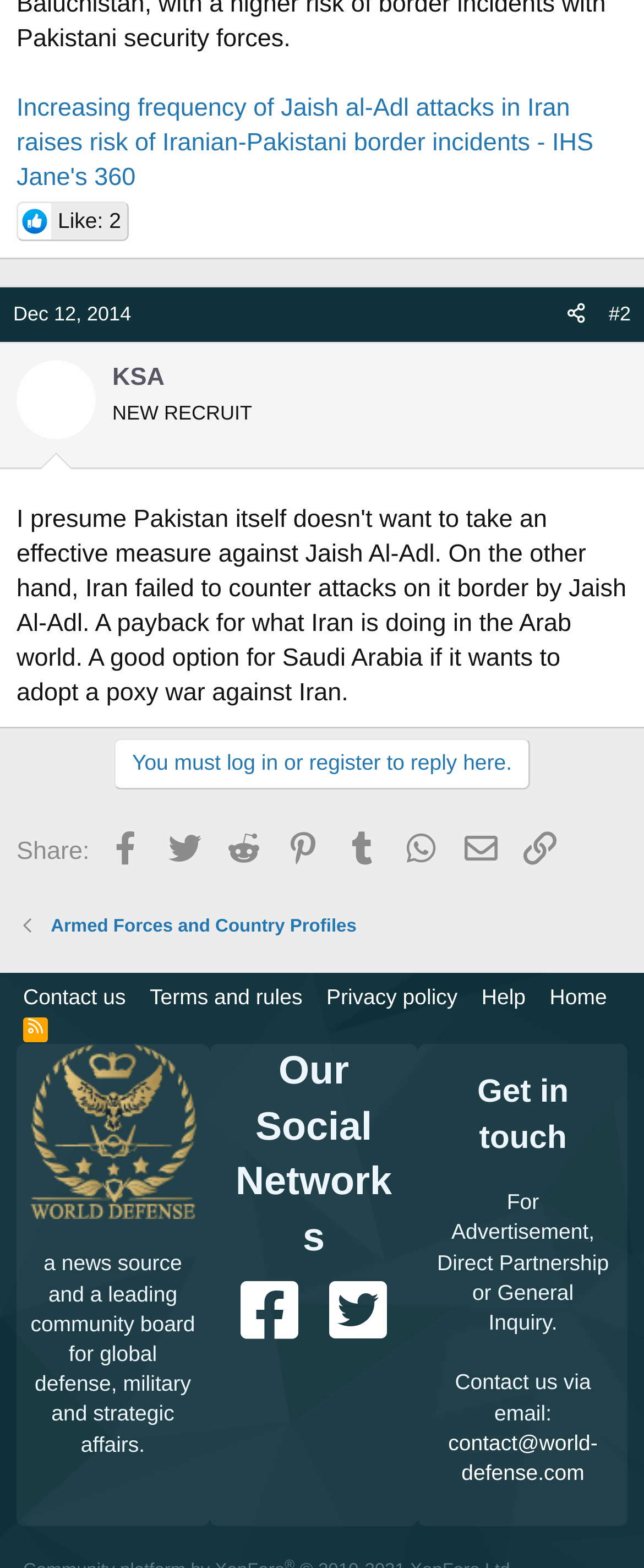Kindly determine the bounding box coordinates of the area that needs to be clicked to fulfill this instruction: "View January 2024 archives".

None